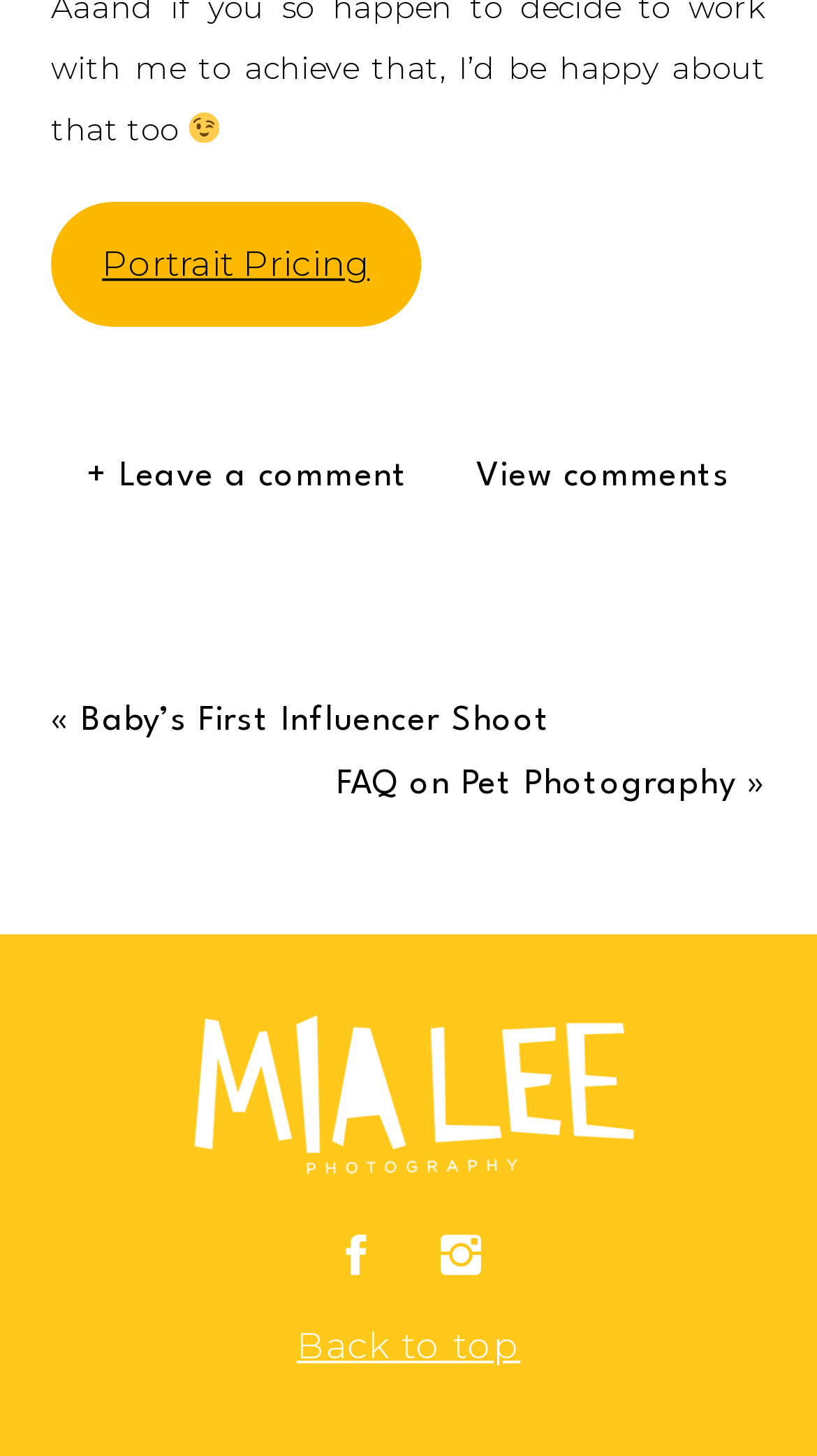Using a single word or phrase, answer the following question: 
How many images are on the webpage?

4